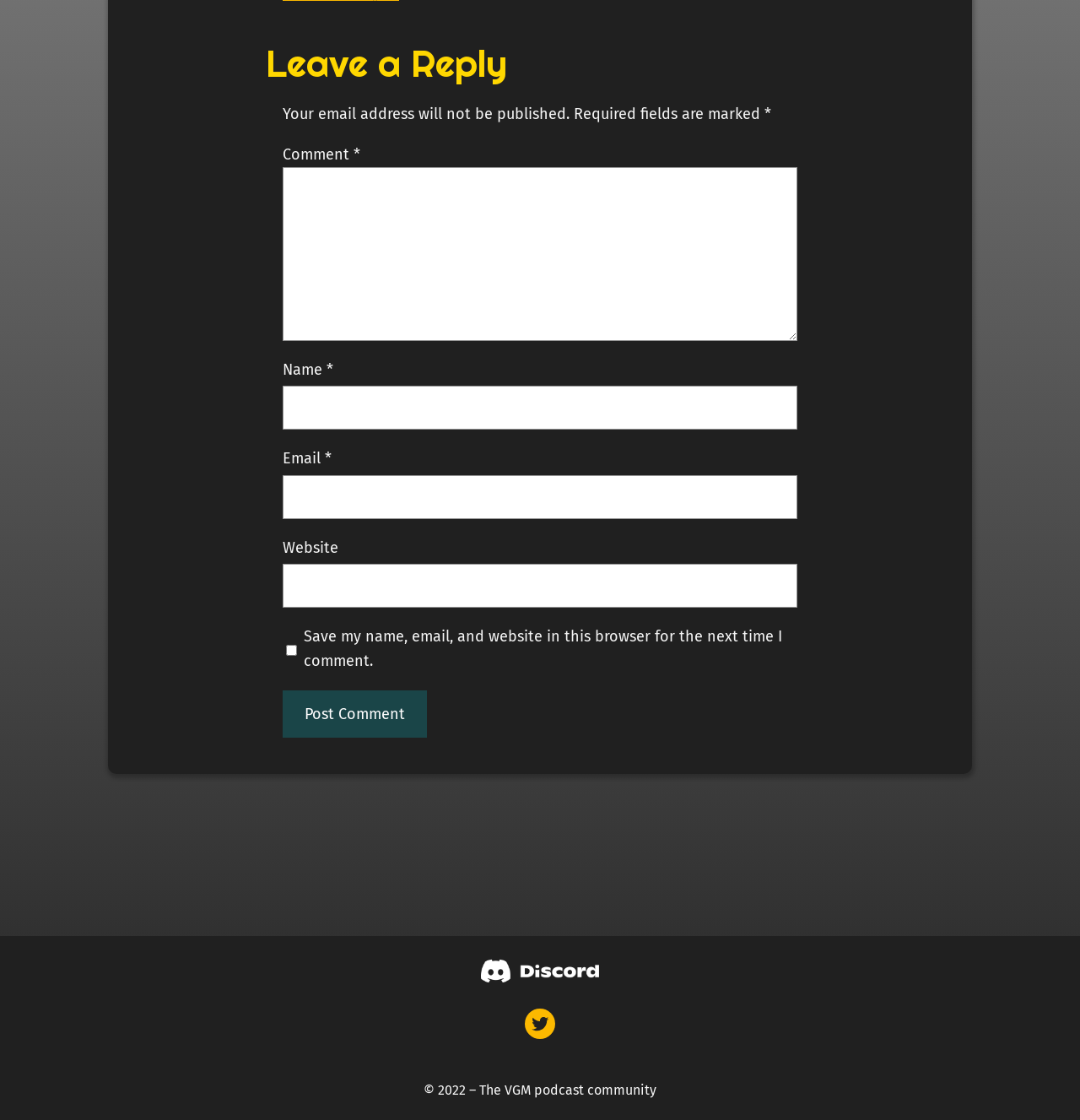How many required fields are there in the comment form?
Please ensure your answer to the question is detailed and covers all necessary aspects.

There are three required fields in the comment form, which are marked with an asterisk (*). These fields are 'Comment', 'Name', and 'Email'.